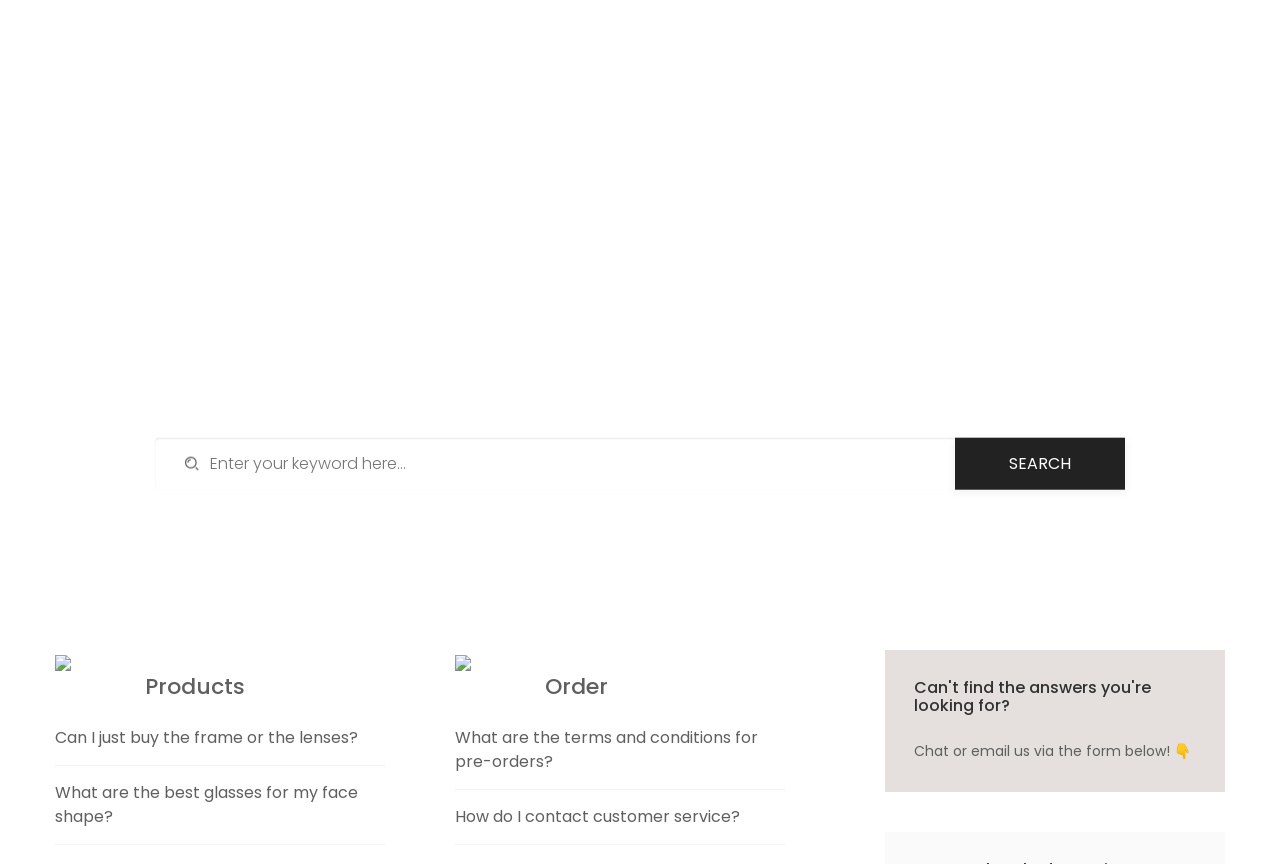Find the bounding box coordinates of the area to click in order to follow the instruction: "View products".

[0.113, 0.777, 0.191, 0.812]